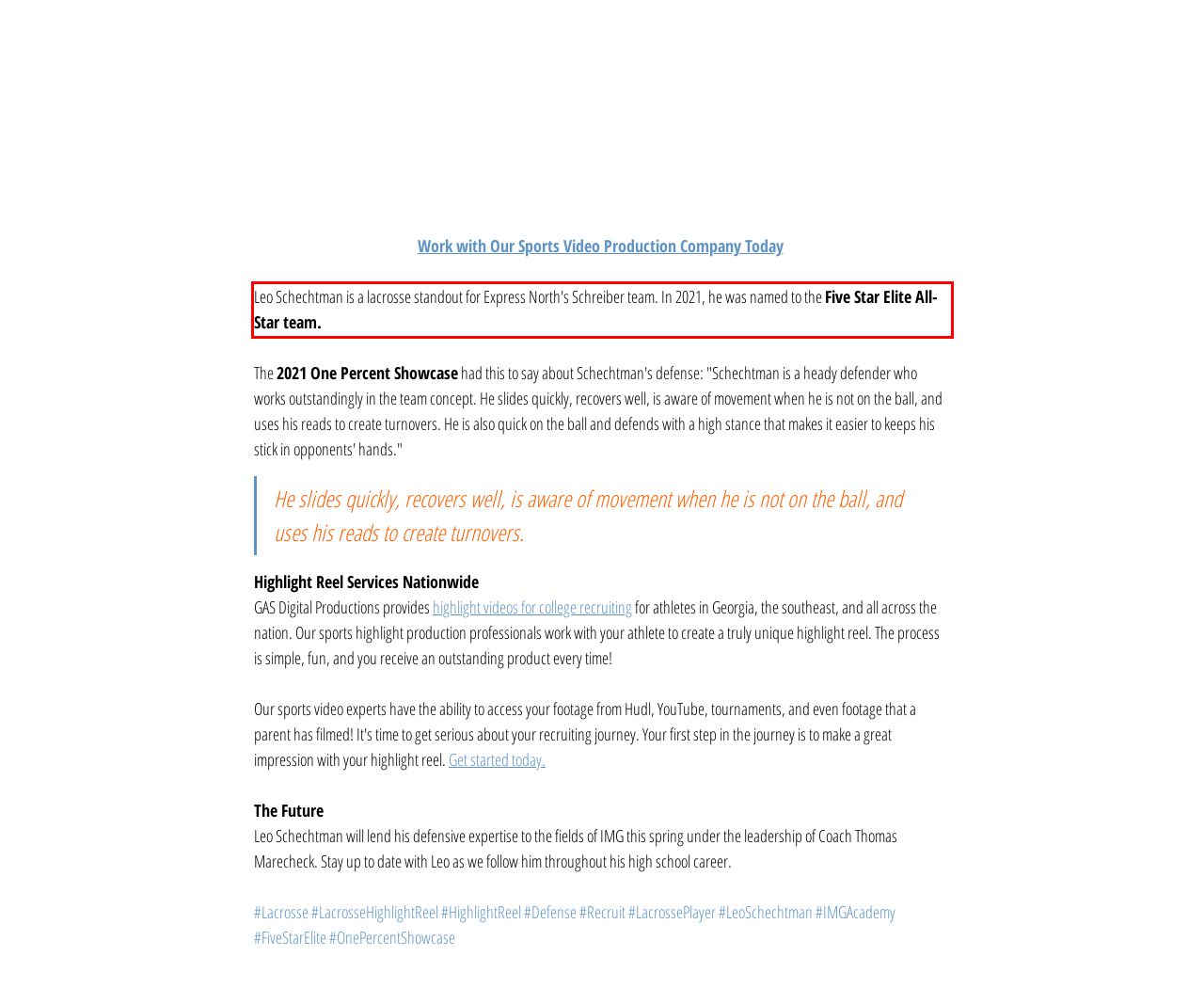Identify the text inside the red bounding box in the provided webpage screenshot and transcribe it.

Leo Schechtman is a lacrosse standout for Express North's Schreiber team. In 2021, he was named to the Five Star Elite All-Star team.